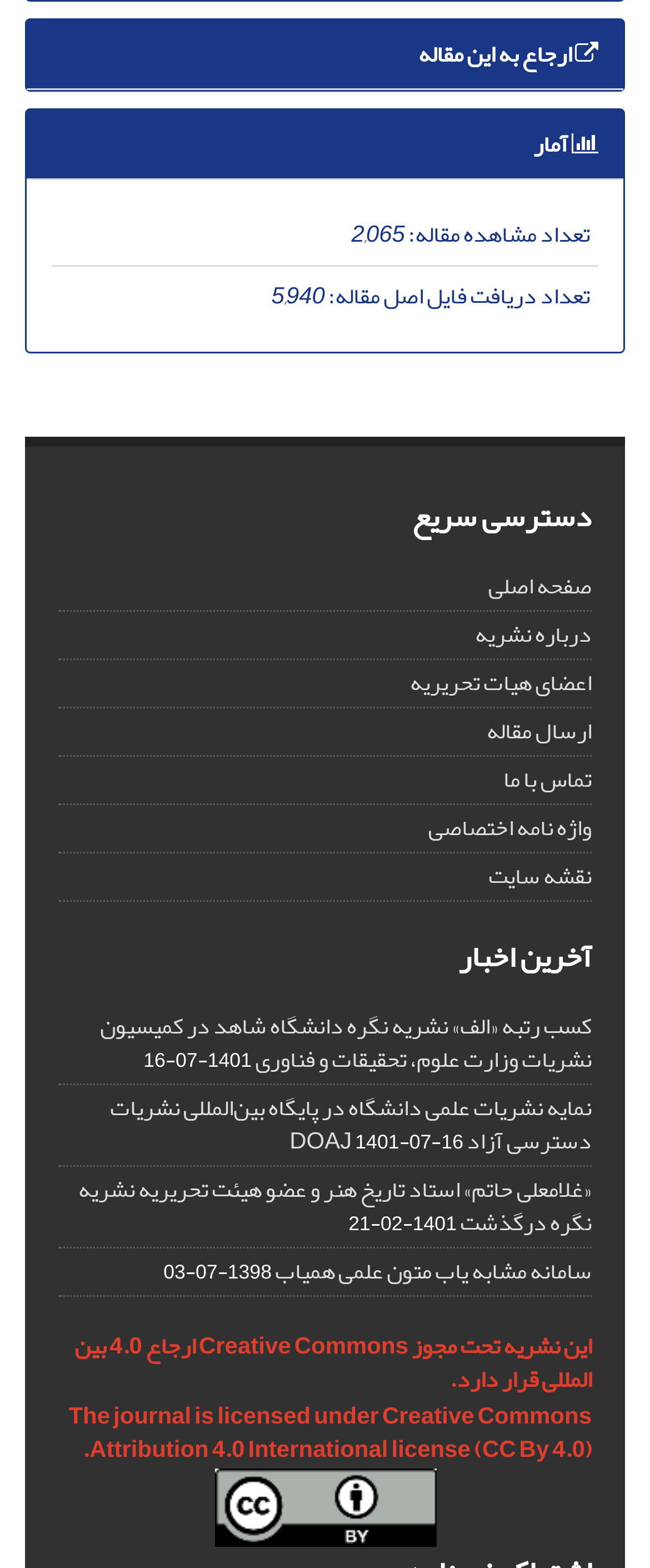How many original article files have been downloaded?
Please respond to the question with a detailed and well-explained answer.

The answer can be found in the static text element 'تعداد دریافت فایل اصل مقاله:' which is followed by the number '5,940'.